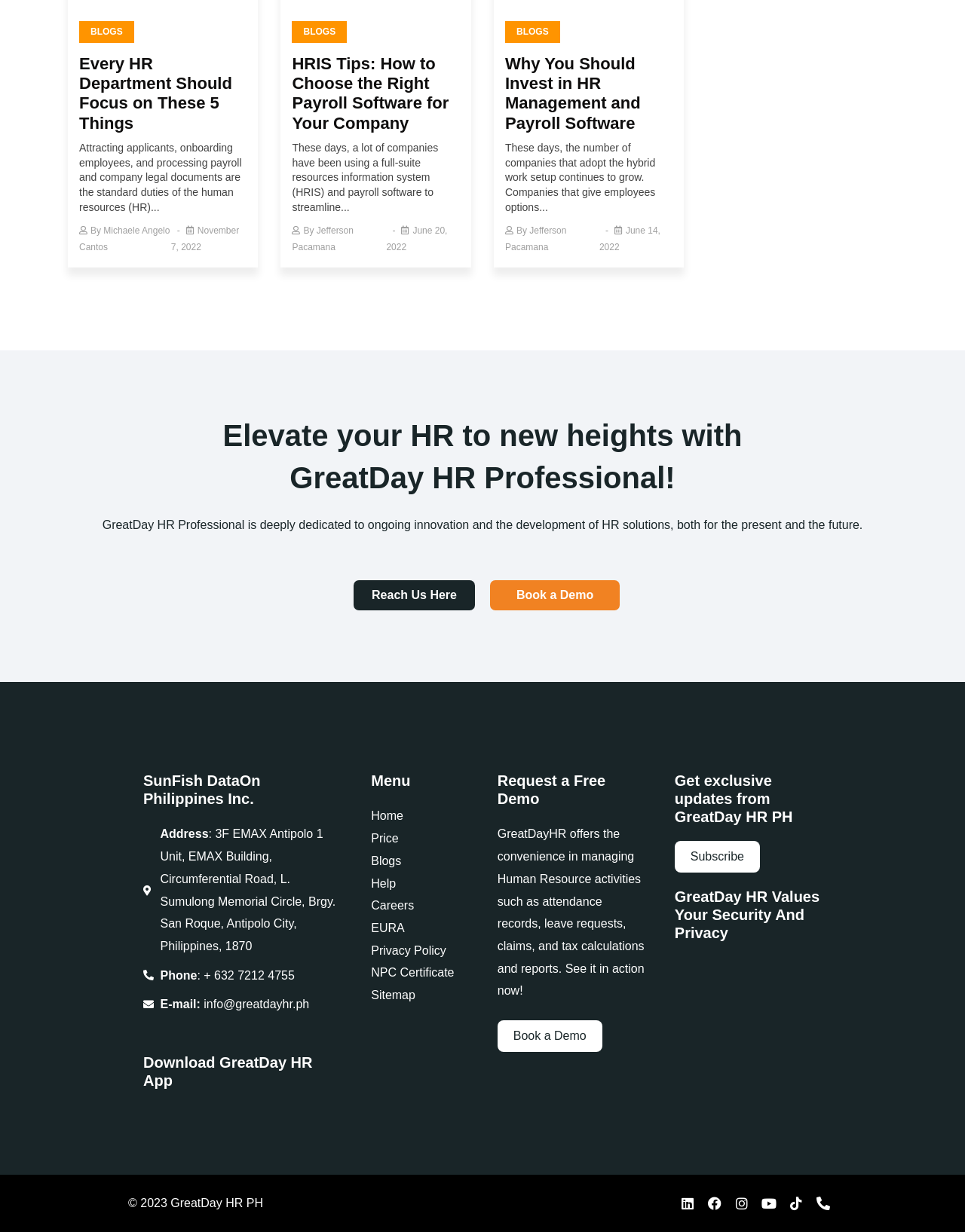Determine the bounding box coordinates of the clickable area required to perform the following instruction: "Read the article 'Every HR Department Should Focus on These 5 Things'". The coordinates should be represented as four float numbers between 0 and 1: [left, top, right, bottom].

[0.082, 0.044, 0.256, 0.114]